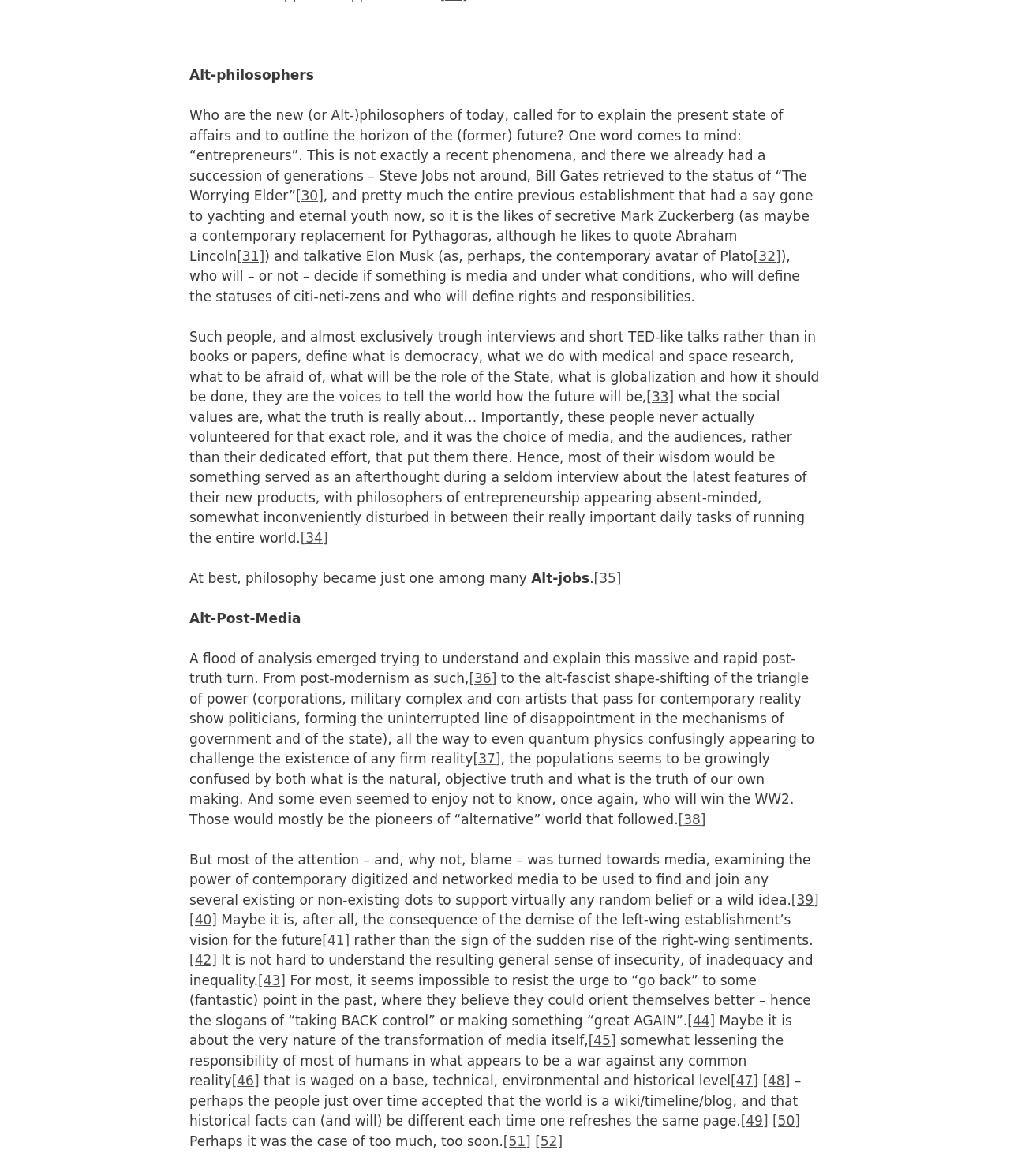Show the bounding box coordinates of the element that should be clicked to complete the task: "Check the link about post-modernism".

[0.464, 0.57, 0.492, 0.584]